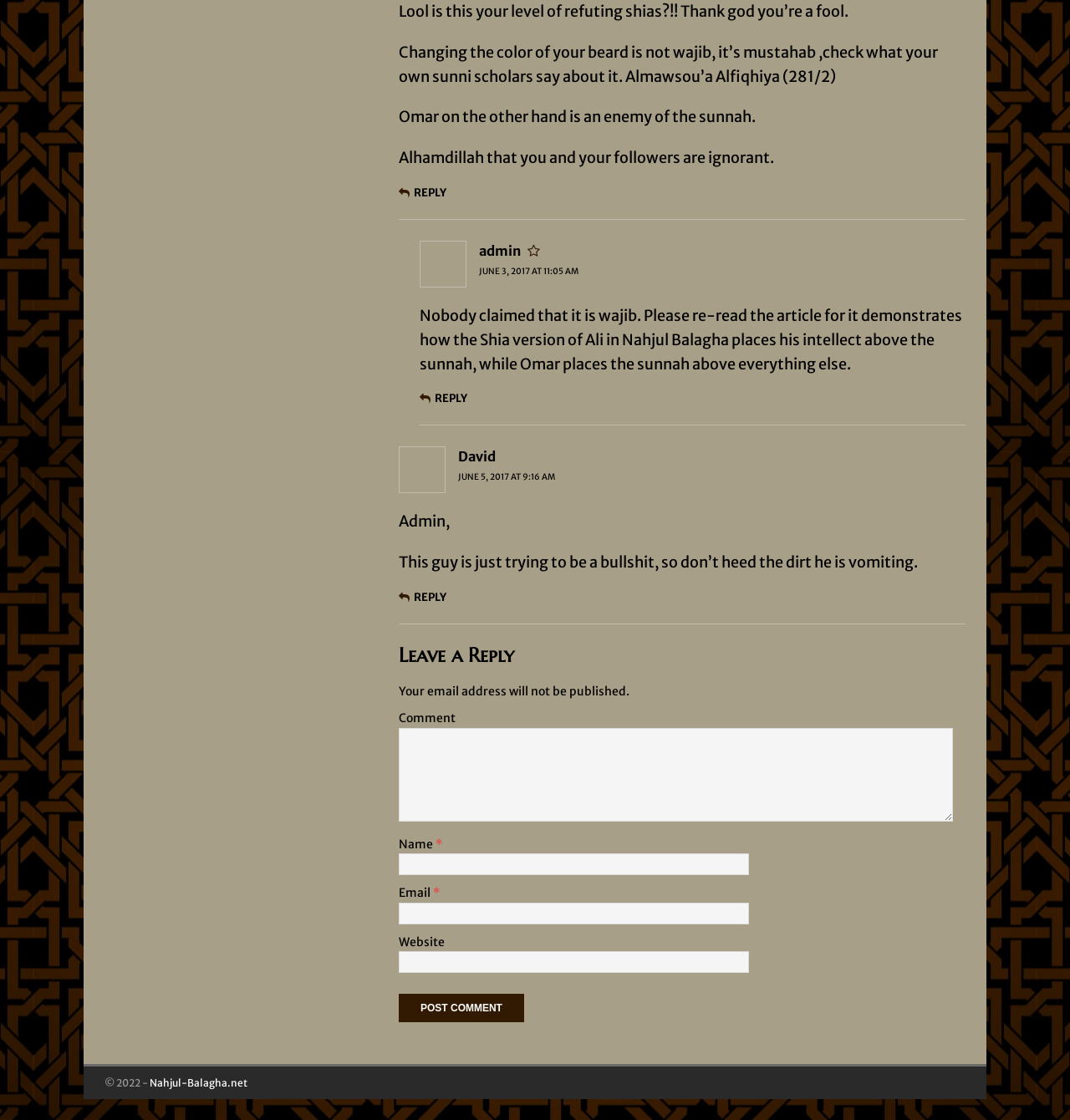Pinpoint the bounding box coordinates for the area that should be clicked to perform the following instruction: "Post a comment".

[0.373, 0.888, 0.49, 0.913]